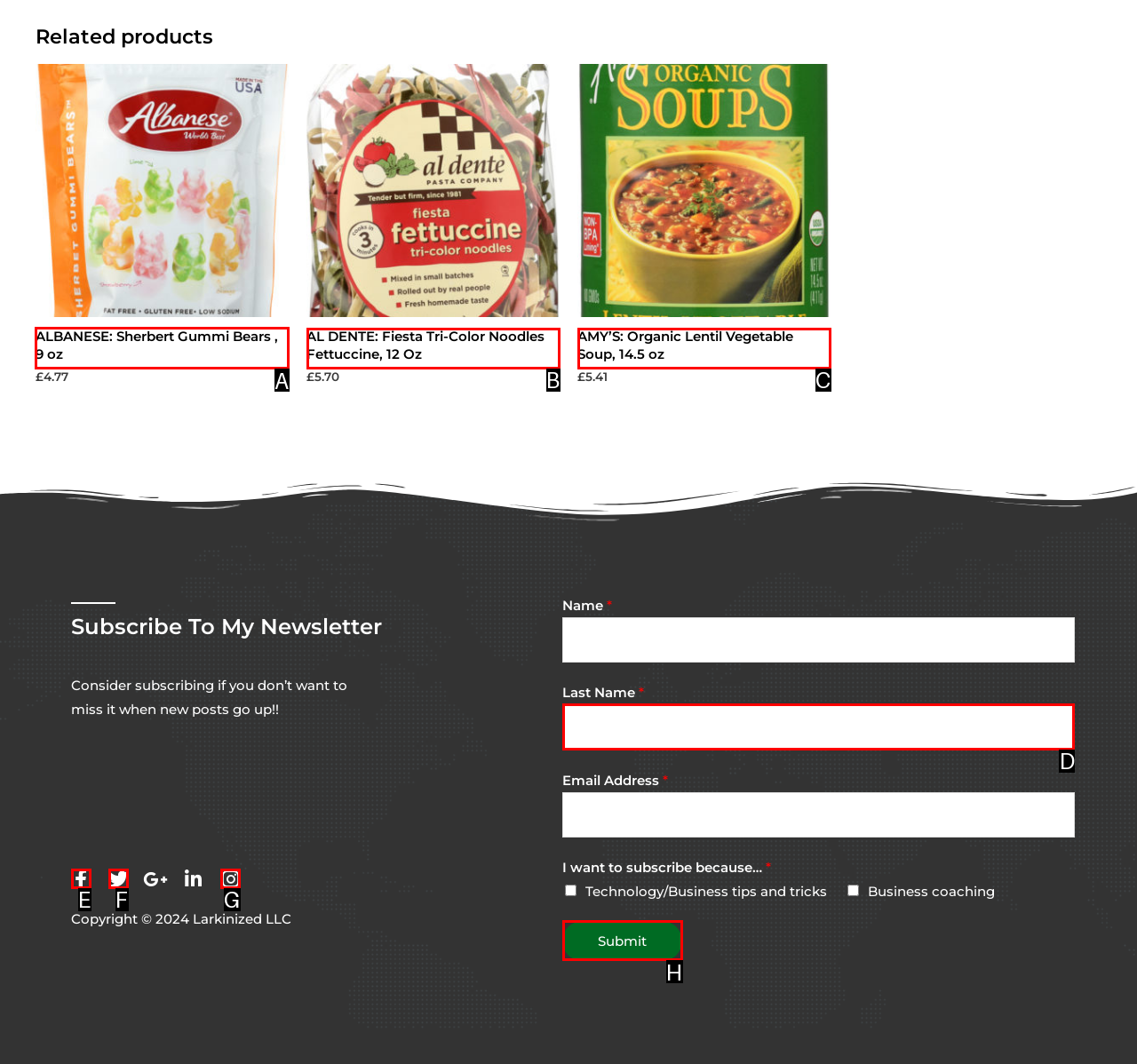Specify the letter of the UI element that should be clicked to achieve the following: Click on the 'ALBANESE: Sherbert Gummi Bears, 9 oz' link
Provide the corresponding letter from the choices given.

A